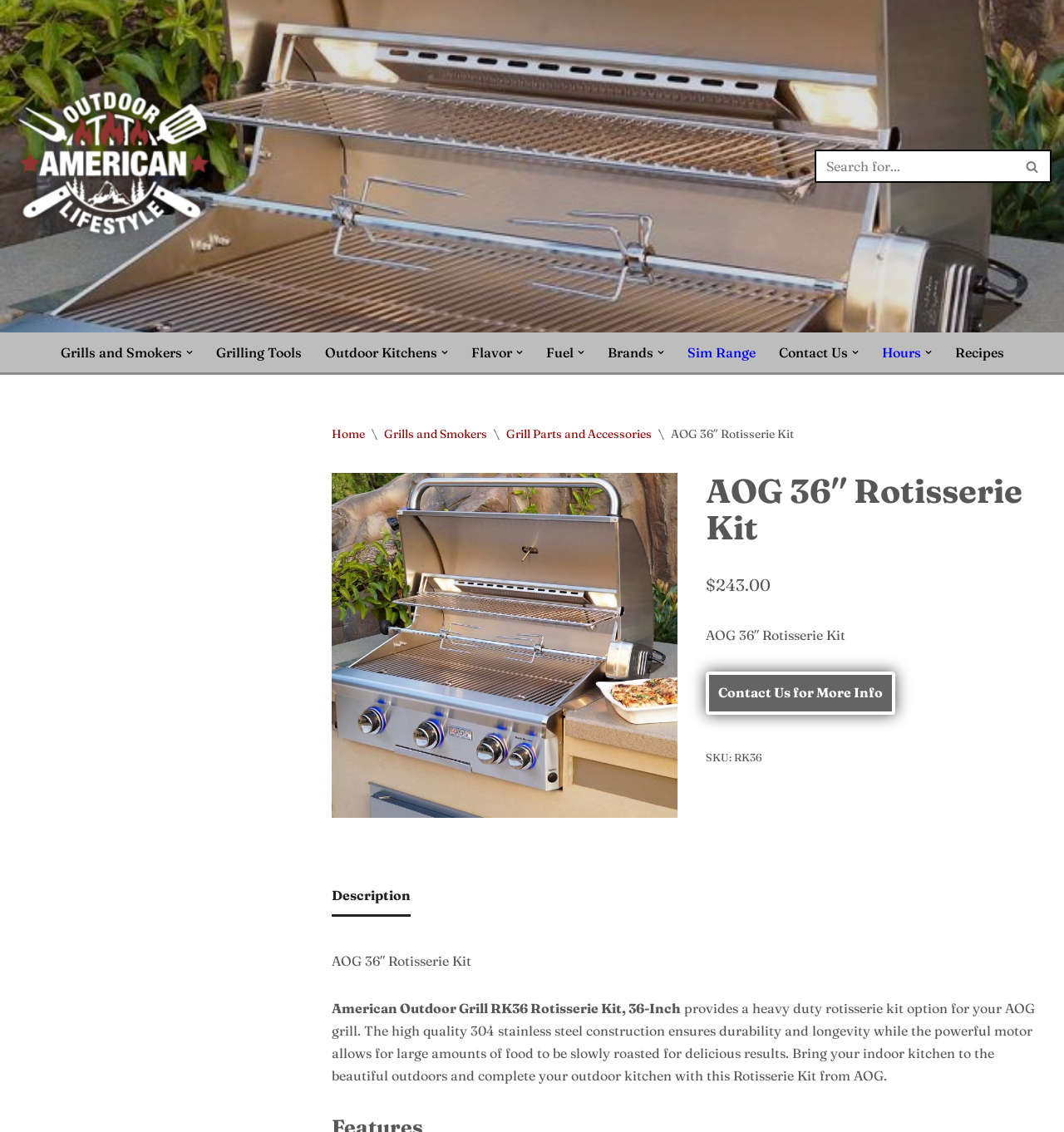What is the price of the AOG 36″ Rotisserie Kit?
From the details in the image, answer the question comprehensively.

I found the price of the AOG 36″ Rotisserie Kit by looking at the static text elements on the webpage. Specifically, I found the text '$243.00' which is located near the top of the page, indicating the price of the product.